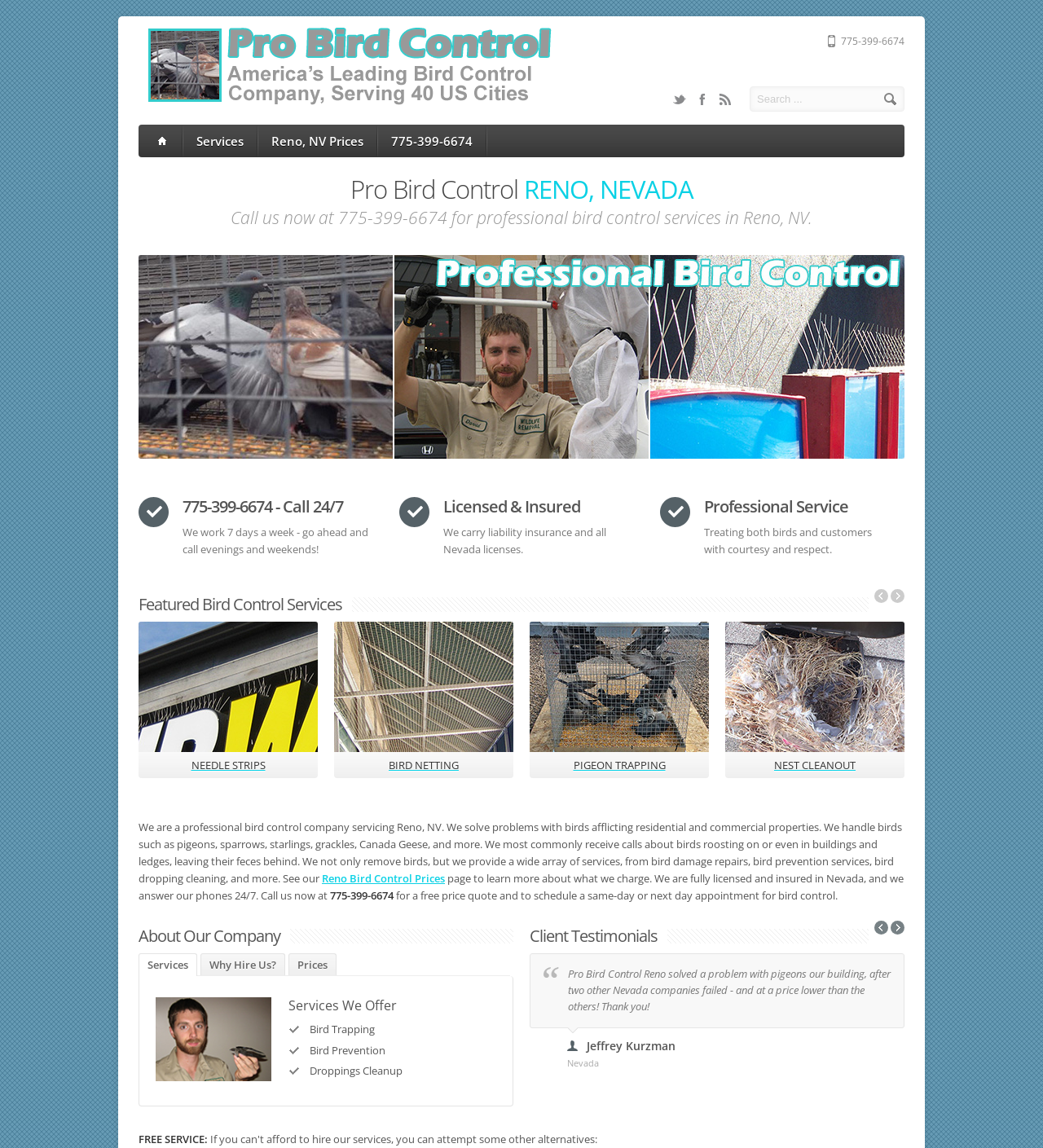Locate and generate the text content of the webpage's heading.

Pro Bird Control RENO, NEVADA